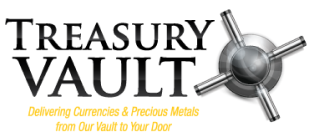What is symbolized by the graphic representation above the brand name?
Answer the question using a single word or phrase, according to the image.

Security and trust